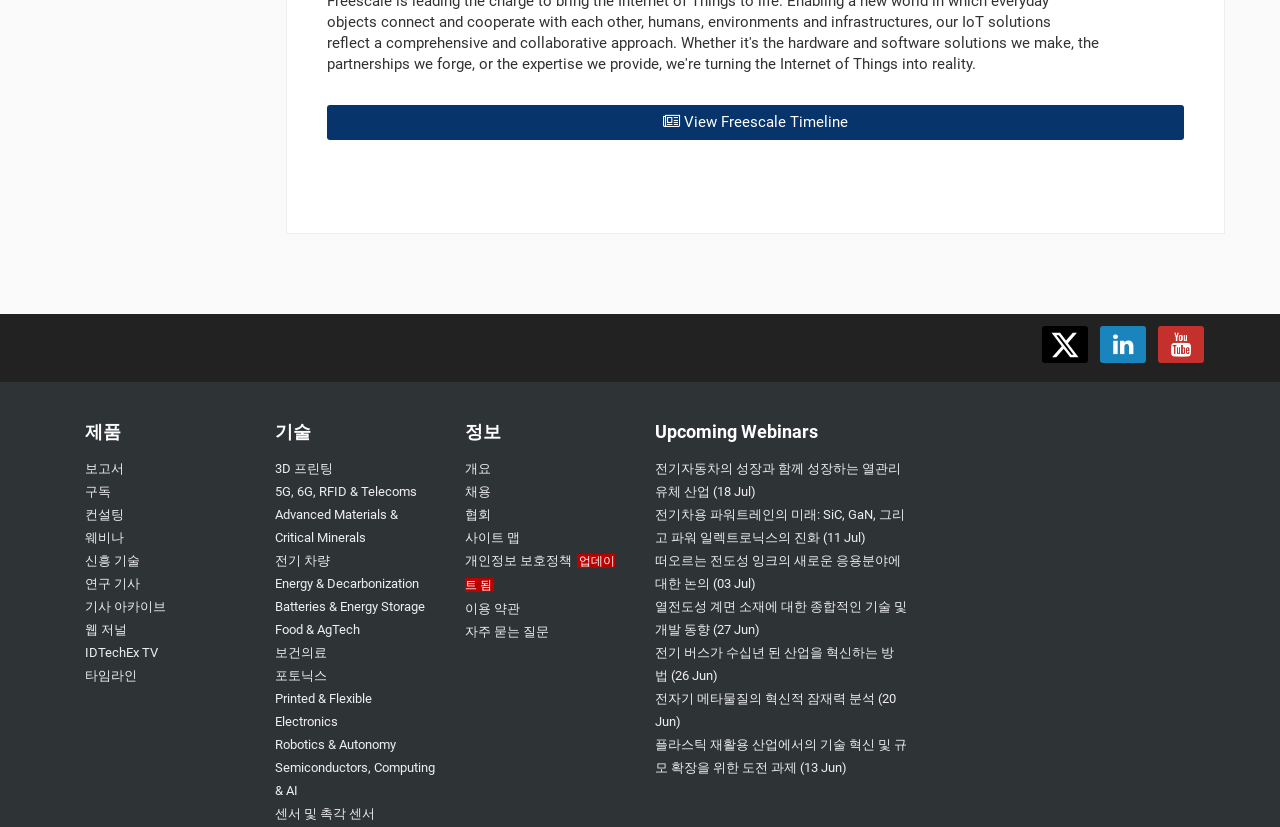Use a single word or phrase to answer the question:
What is the second icon in the top-right corner?

uf0e1